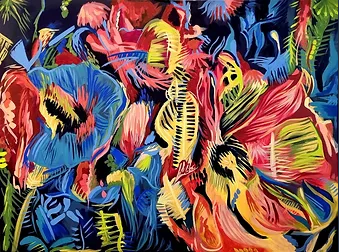Please answer the following question using a single word or phrase: 
What is the mood evoked by the artwork?

Joyful